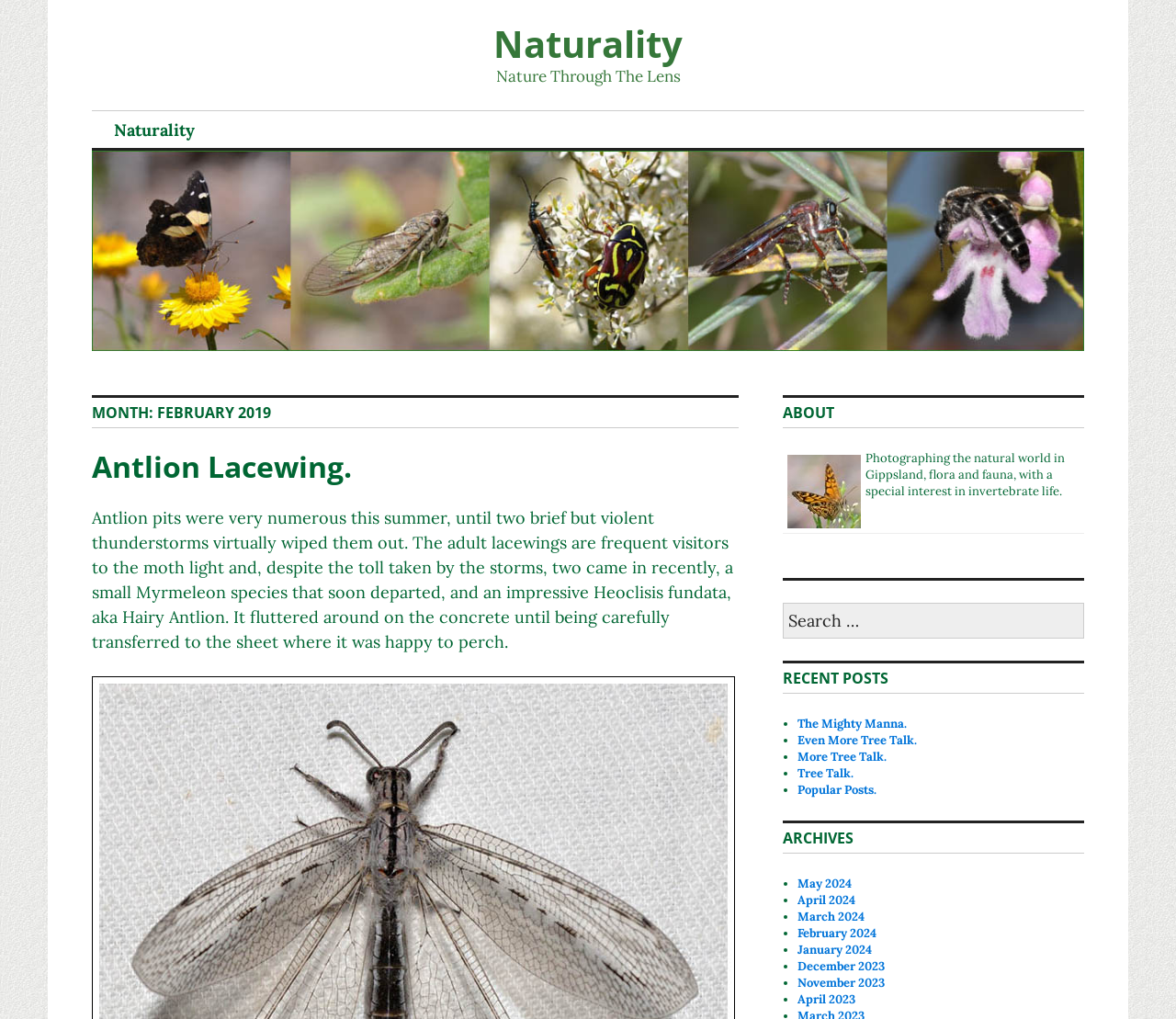By analyzing the image, answer the following question with a detailed response: How many archives are listed?

The number of archives can be determined by counting the list markers and links under the 'ARCHIVES' heading, which indicates that there are 9 archives listed.